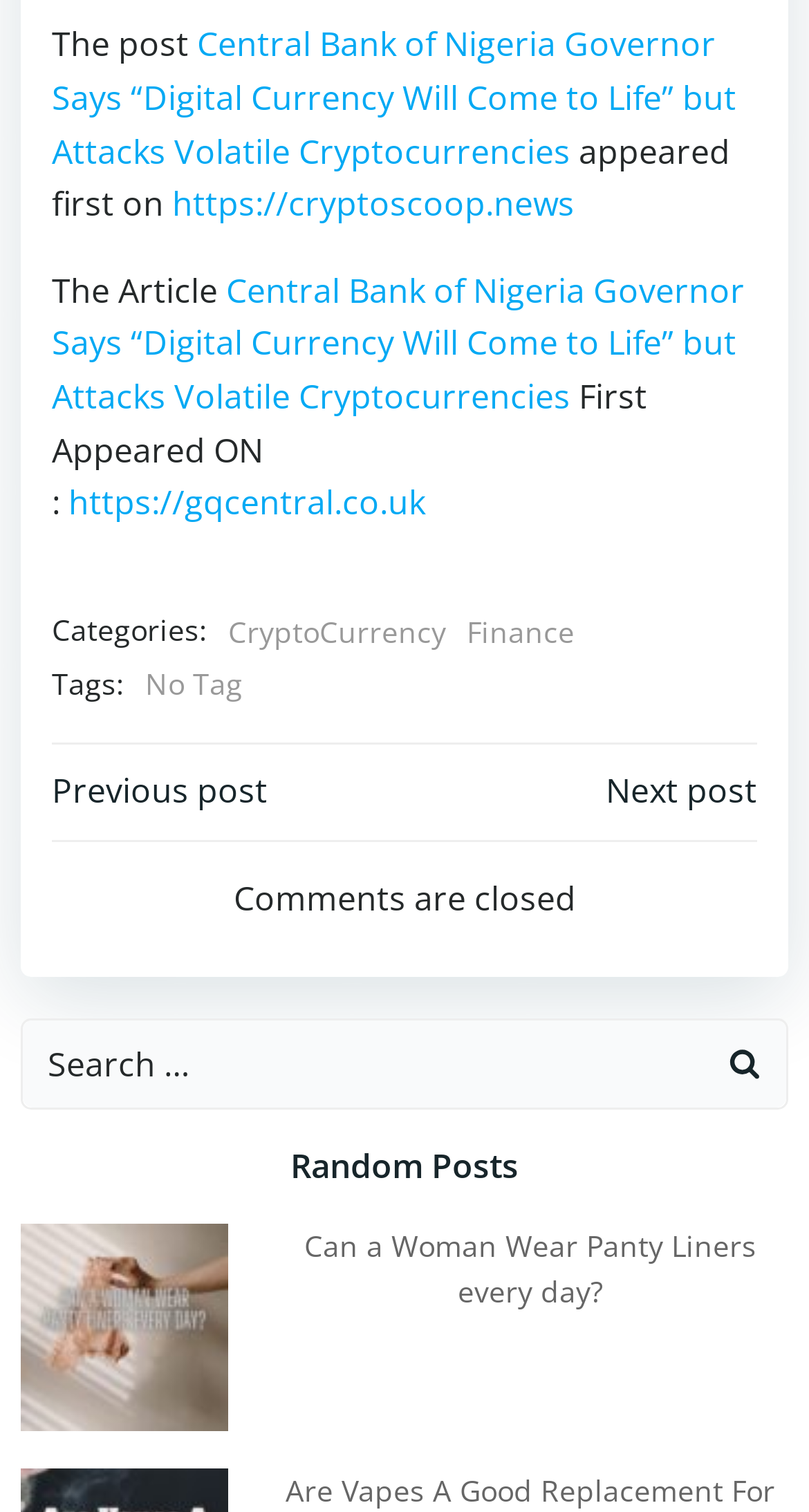Please find and report the bounding box coordinates of the element to click in order to perform the following action: "Check the random post about panty liners". The coordinates should be expressed as four float numbers between 0 and 1, in the format [left, top, right, bottom].

[0.376, 0.81, 0.935, 0.867]